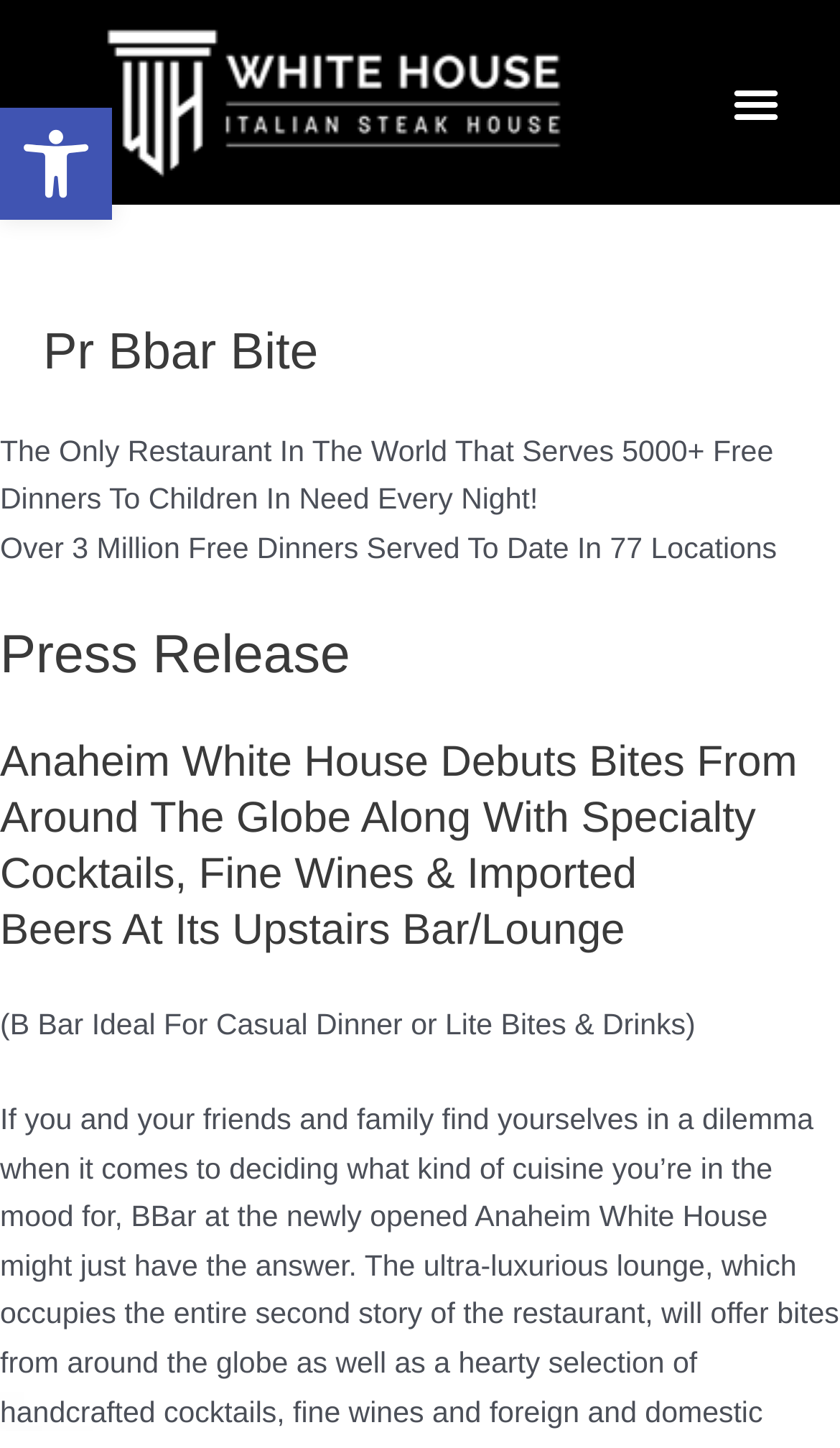What is the name of the restaurant?
Provide a concise answer using a single word or phrase based on the image.

Anaheim White House